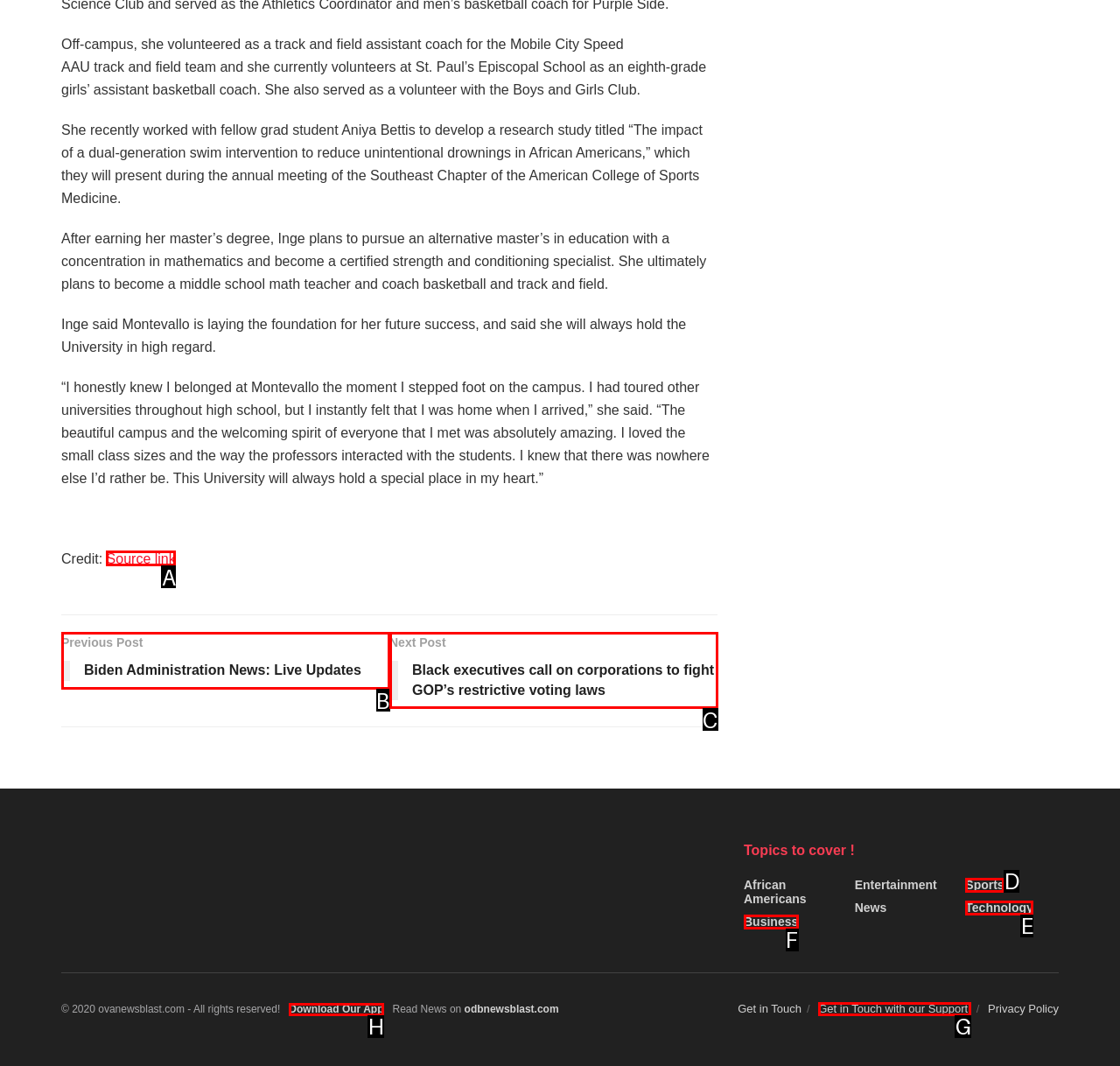Match the option to the description: Sports
State the letter of the correct option from the available choices.

D